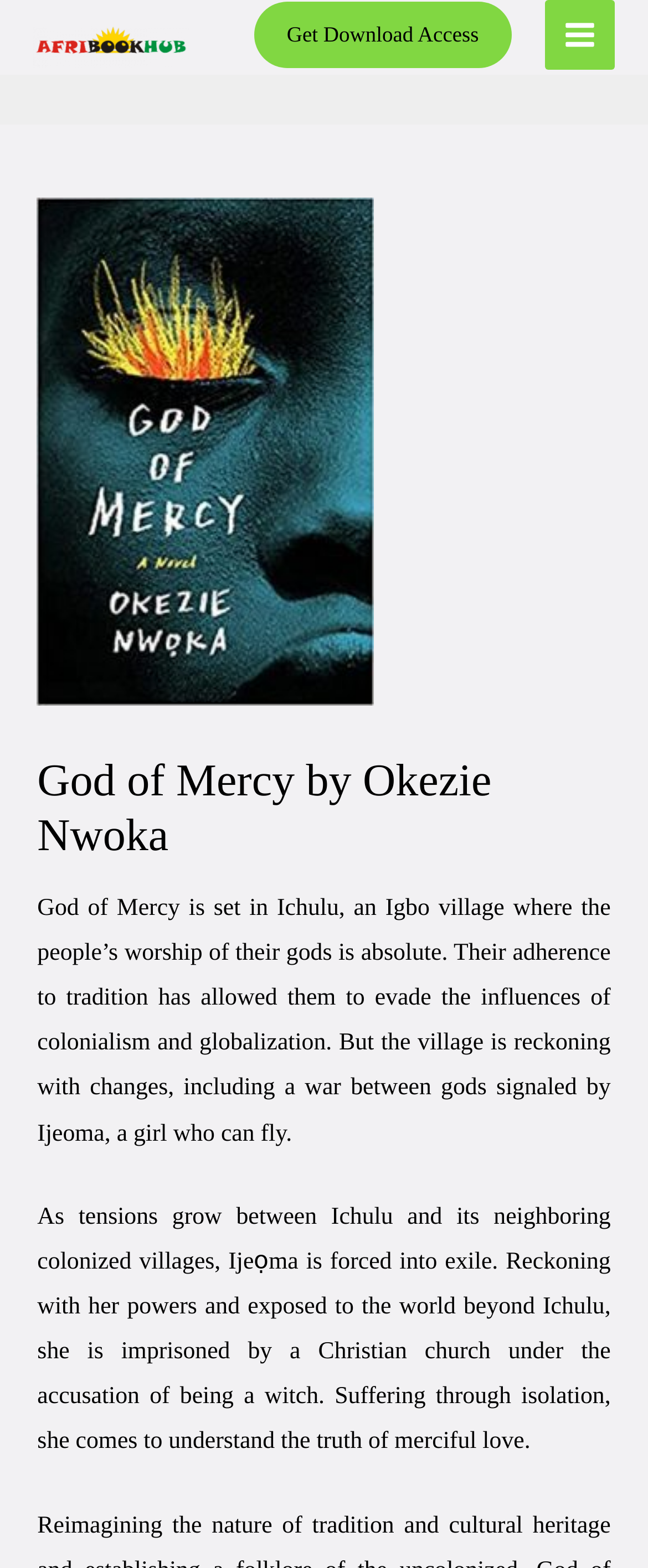Who is the author of the book?
We need a detailed and meticulous answer to the question.

I found the answer by looking at the heading element which says 'God of Mercy by Okezie Nwoka'. The author of the book is 'Okezie Nwoka'.